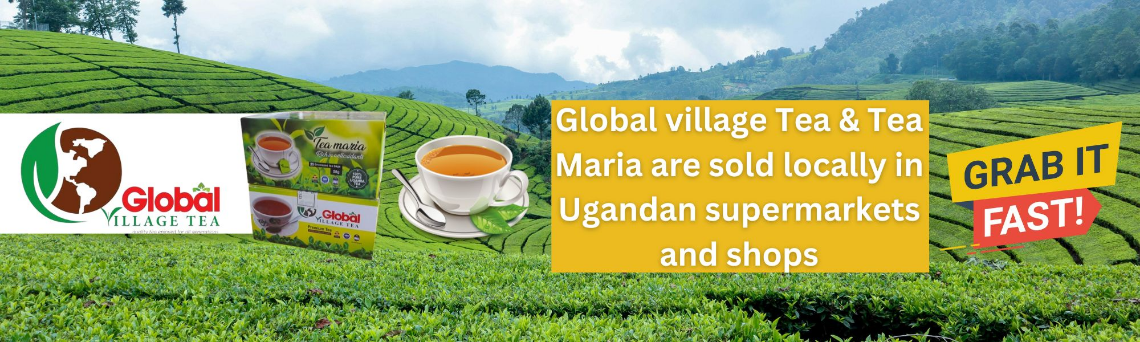Where are Global Village Tea and Tea Maria available?
Kindly offer a comprehensive and detailed response to the question.

The promotional image clearly communicates that Global Village Tea and Tea Maria are readily available in supermarkets and shops throughout Uganda, making it convenient for customers to access these products.